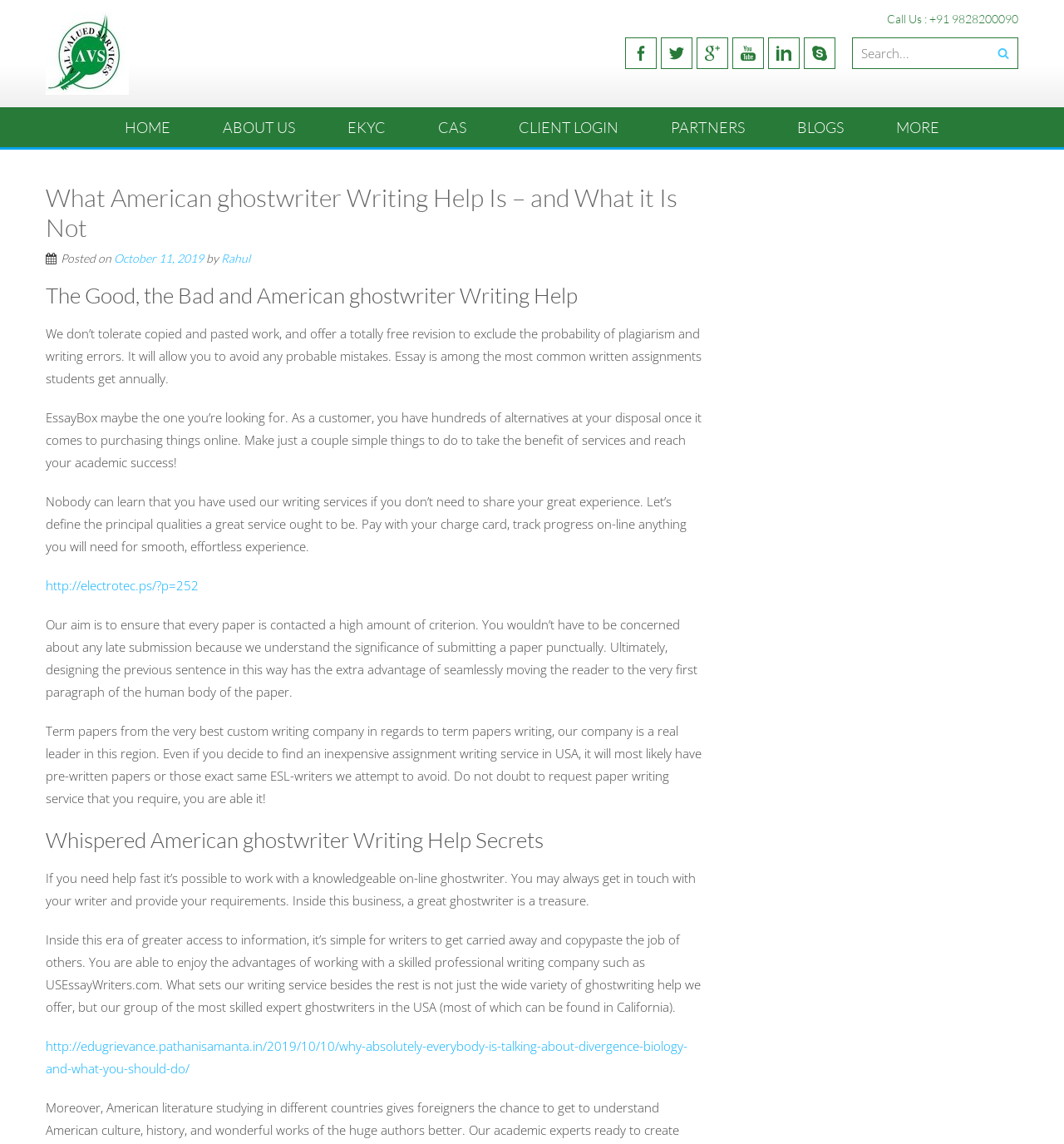What is the phone number to call?
Refer to the image and respond with a one-word or short-phrase answer.

+91 9828200090